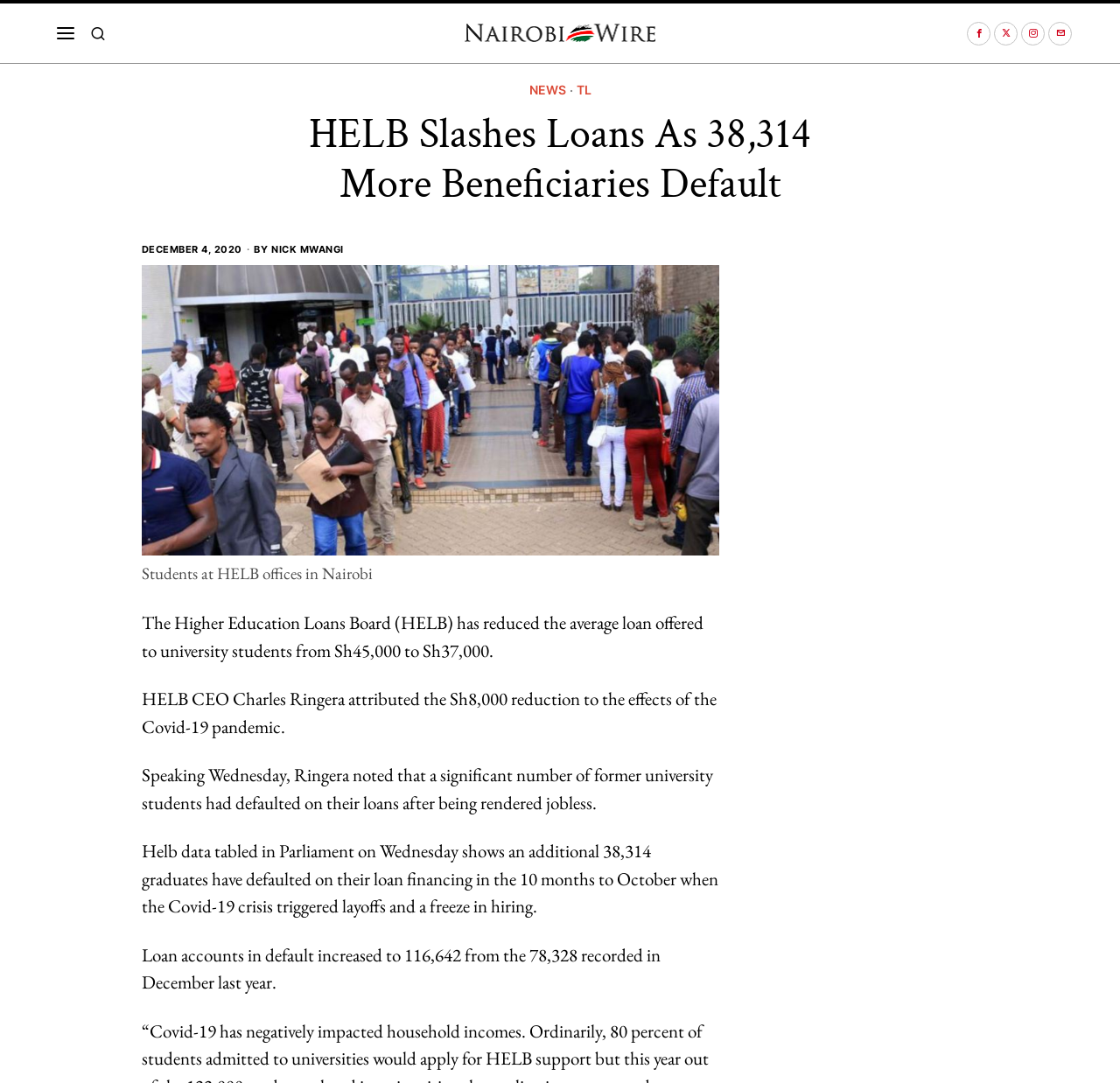Who attributed the loan reduction to the effects of the Covid-19 pandemic?
Based on the image content, provide your answer in one word or a short phrase.

Charles Ringera